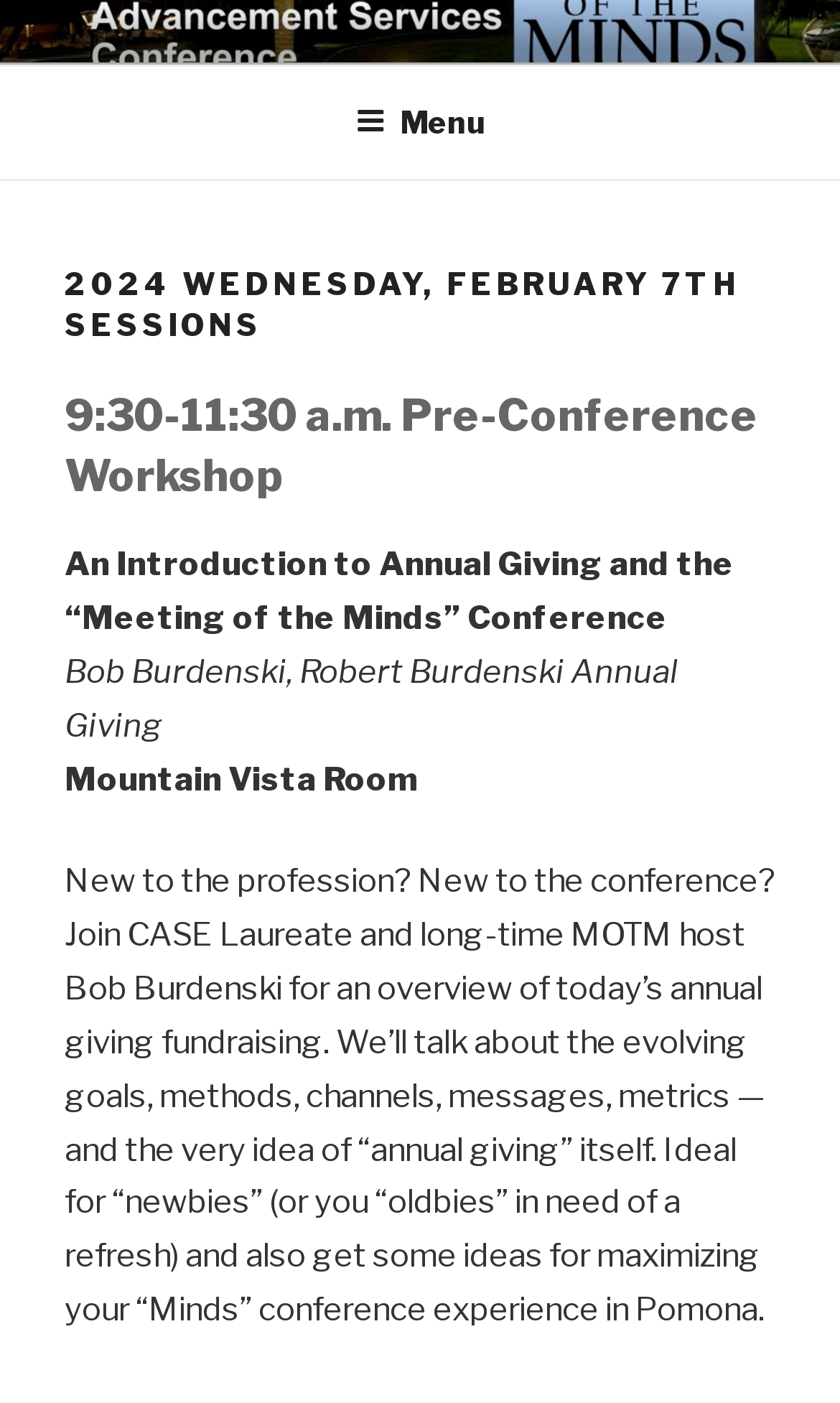Generate an in-depth caption that captures all aspects of the webpage.

The webpage appears to be a conference schedule page for the Annual Giving + Advancement Services conference, taking place on February 7th, 2024. 

At the top-left corner, there is a link to "Skip to content". Below it, there is a large image that spans the entire width of the page, with the conference title "Annual Giving + Advancement Services conference". 

Next to the image, there is a prominent link with the same conference title in all capital letters. Below this link, there is a line of text indicating the conference dates and location: "Feb 7-9 | Kellogg Conference Center | Cal Poly Pomona". 

On the top-right side, there is a navigation menu labeled "Top Menu" with a button to expand or collapse it. 

The main content of the page is divided into sections, with headings and descriptive text. The first section has a heading "2024 WEDNESDAY, FEBRUARY 7TH SESSIONS" followed by a subheading "9:30-11:30 a.m. Pre-Conference Workshop". 

Below this, there is a description of a workshop titled "An Introduction to Annual Giving and the “Meeting of the Minds” Conference", led by Bob Burdenski. The workshop details include the location, "Mountain Vista Room", and a lengthy description of the workshop content.